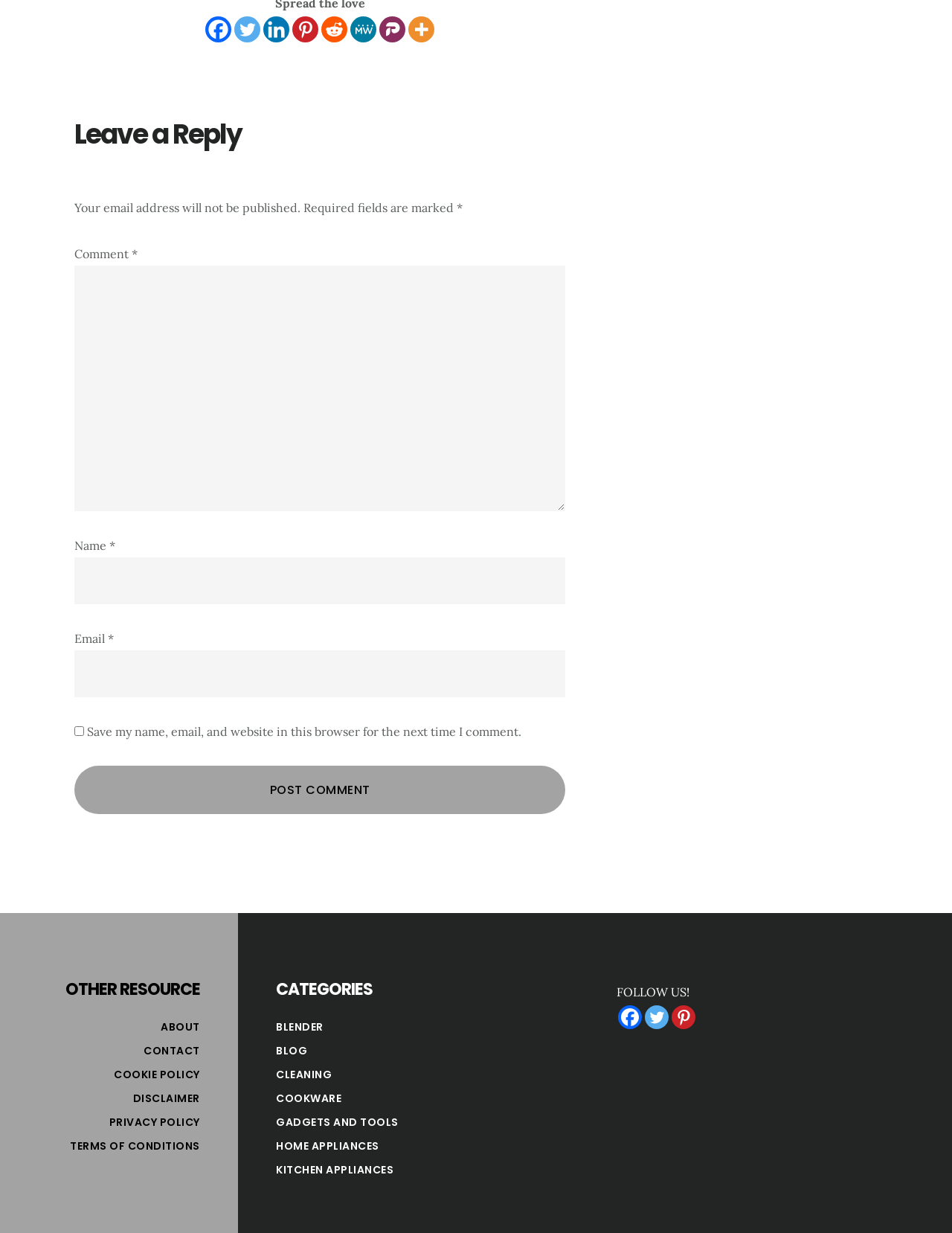What is the purpose of the textbox labeled 'Email *'?
Refer to the image and provide a one-word or short phrase answer.

To input email address